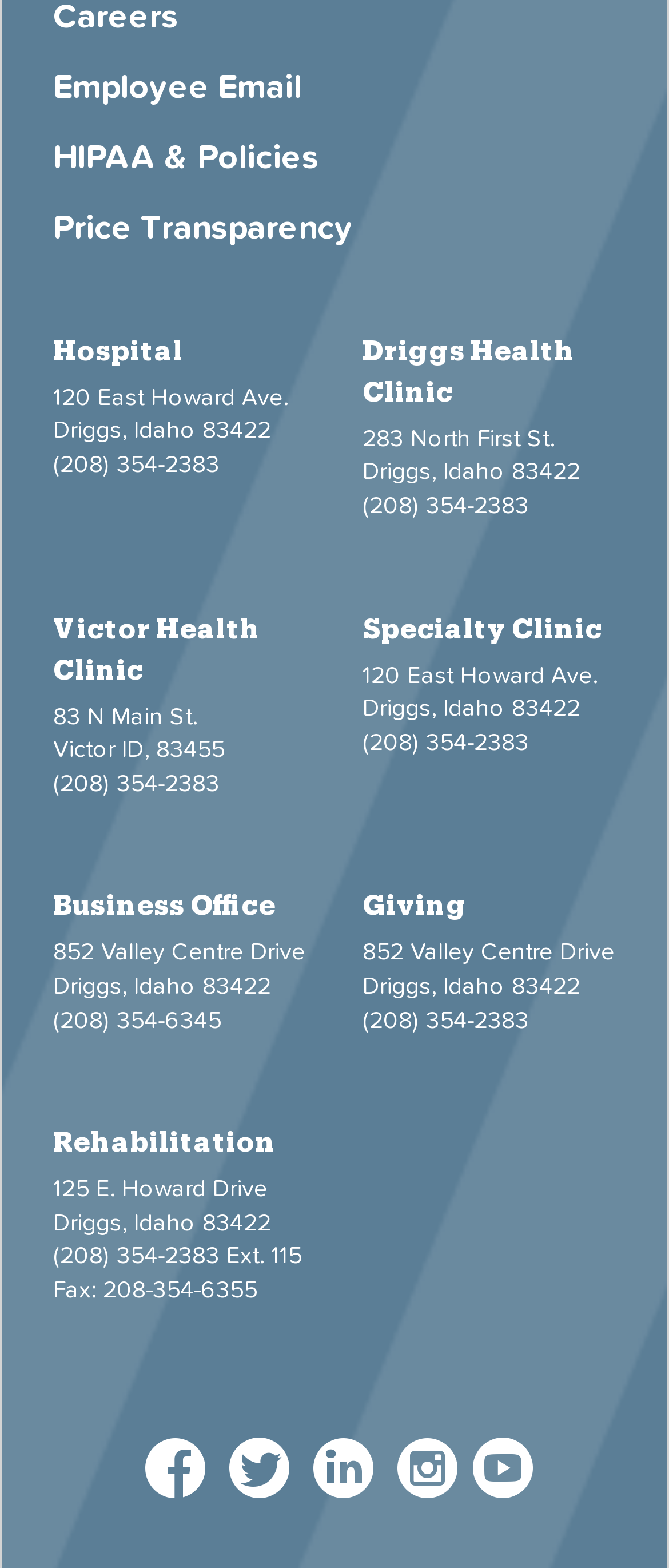Kindly provide the bounding box coordinates of the section you need to click on to fulfill the given instruction: "Click on Employee Email".

[0.079, 0.045, 0.451, 0.068]